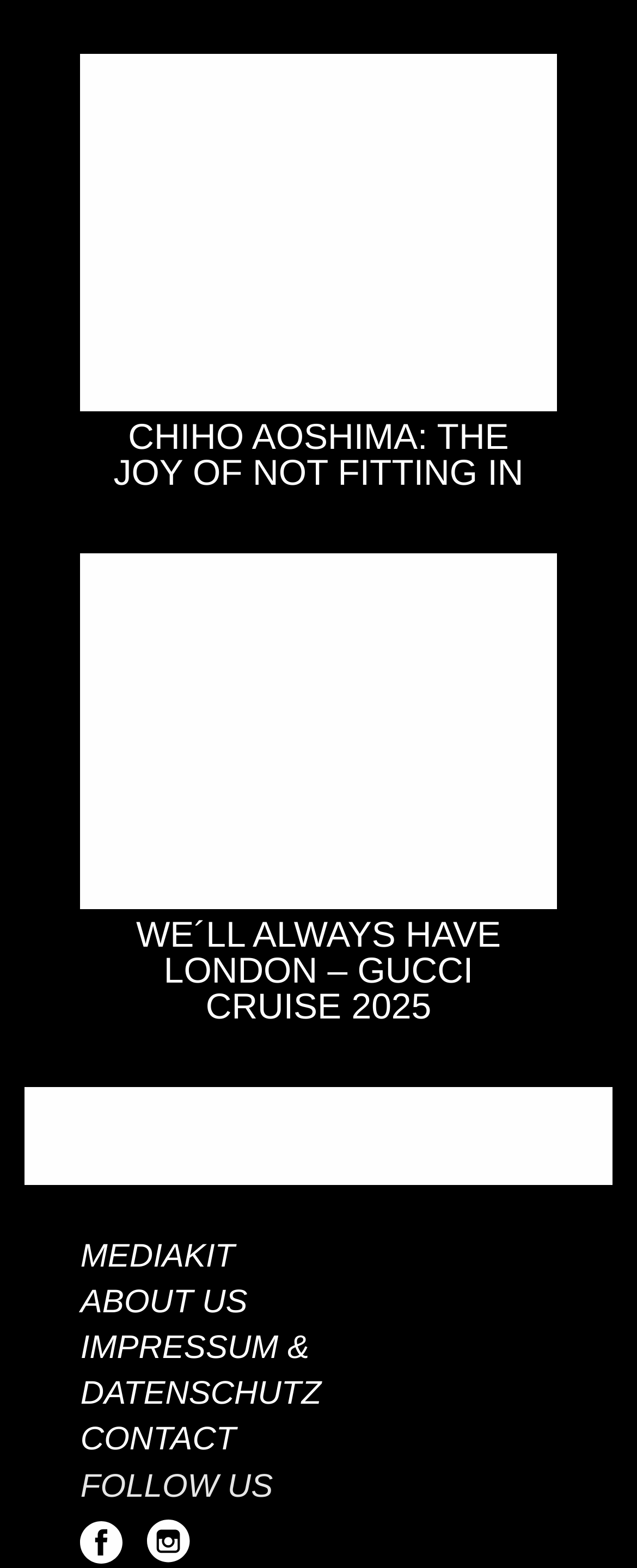For the following element description, predict the bounding box coordinates in the format (top-left x, top-left y, bottom-right x, bottom-right y). All values should be floating point numbers between 0 and 1. Description: Mediakit

[0.126, 0.79, 0.369, 0.813]